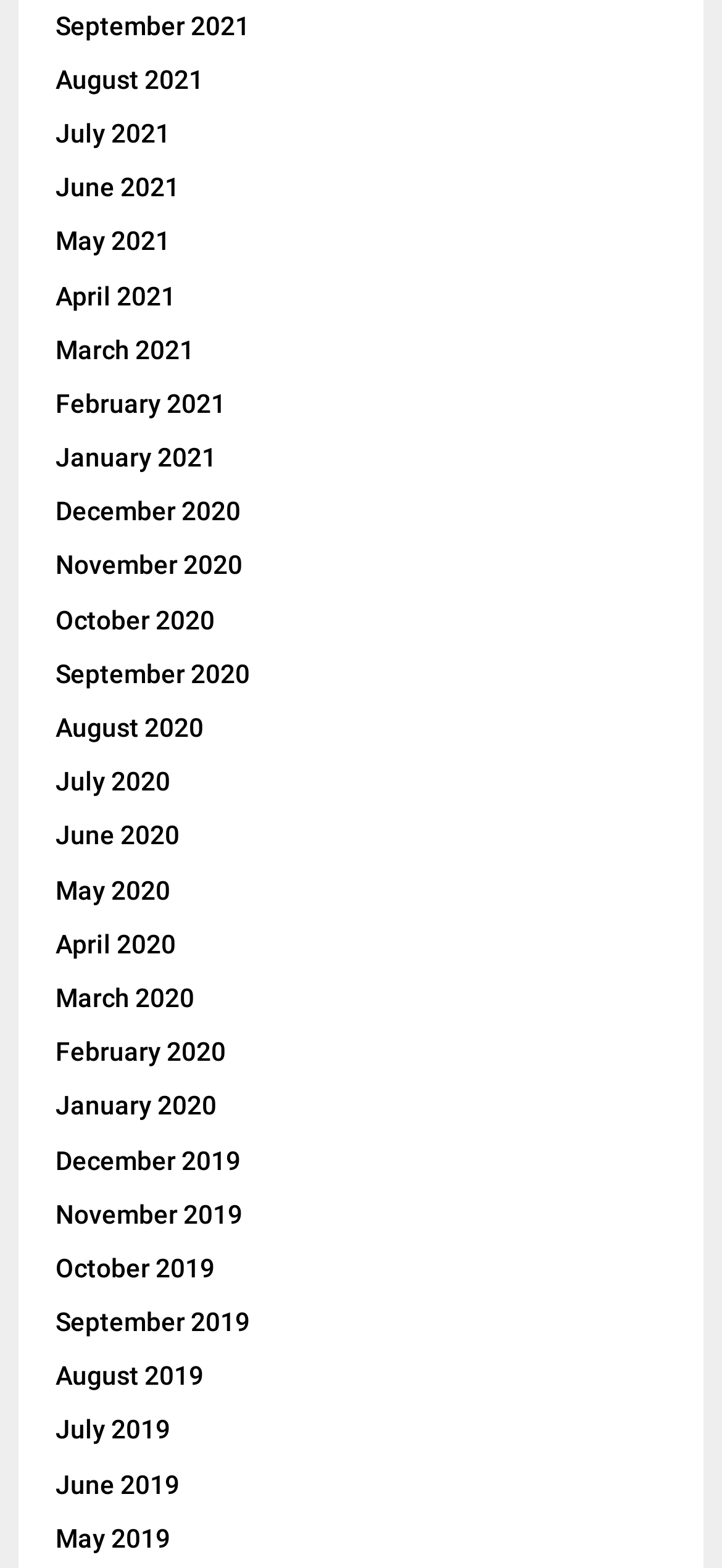Please provide a comprehensive response to the question based on the details in the image: Are the links in chronological order?

I examined the list of links and found that they are in chronological order, with the most recent month (September 2021) at the top and the earliest month (December 2019) at the bottom.